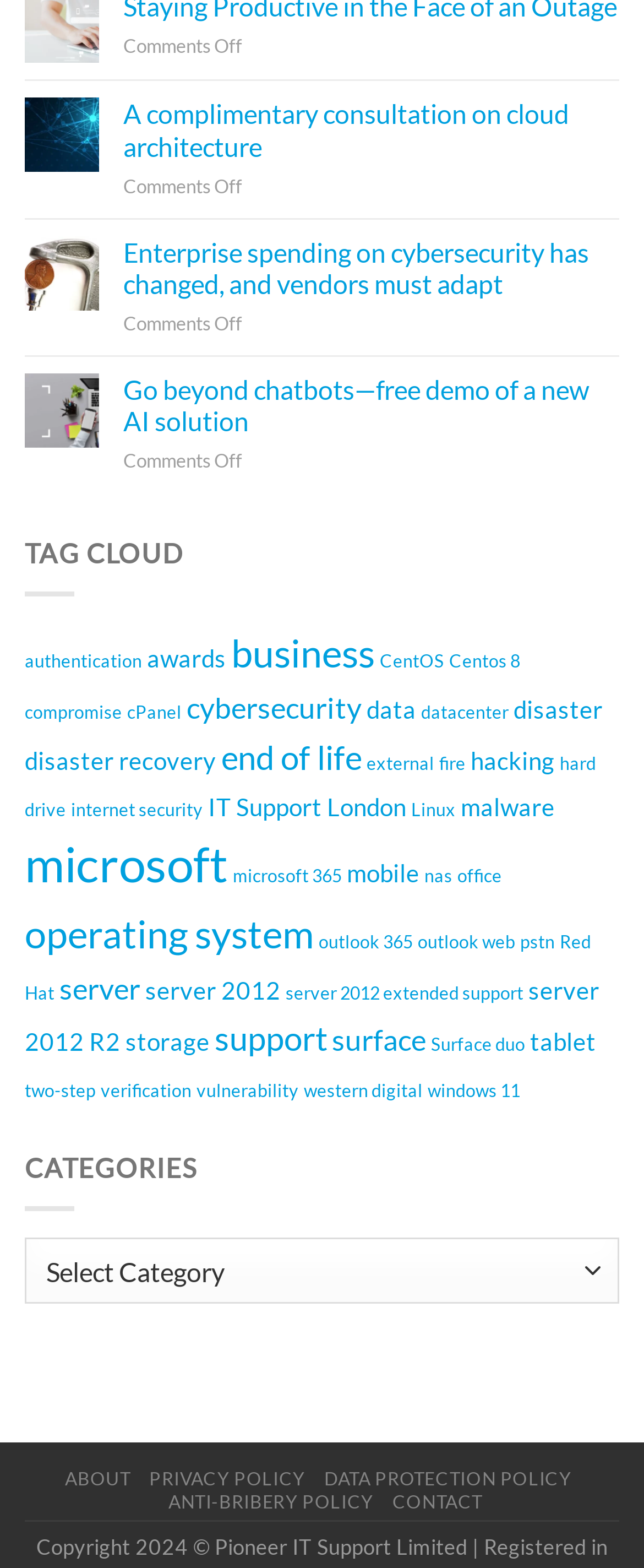What is the title of the first article? Analyze the screenshot and reply with just one word or a short phrase.

Staying Productive in the Face of an Outage